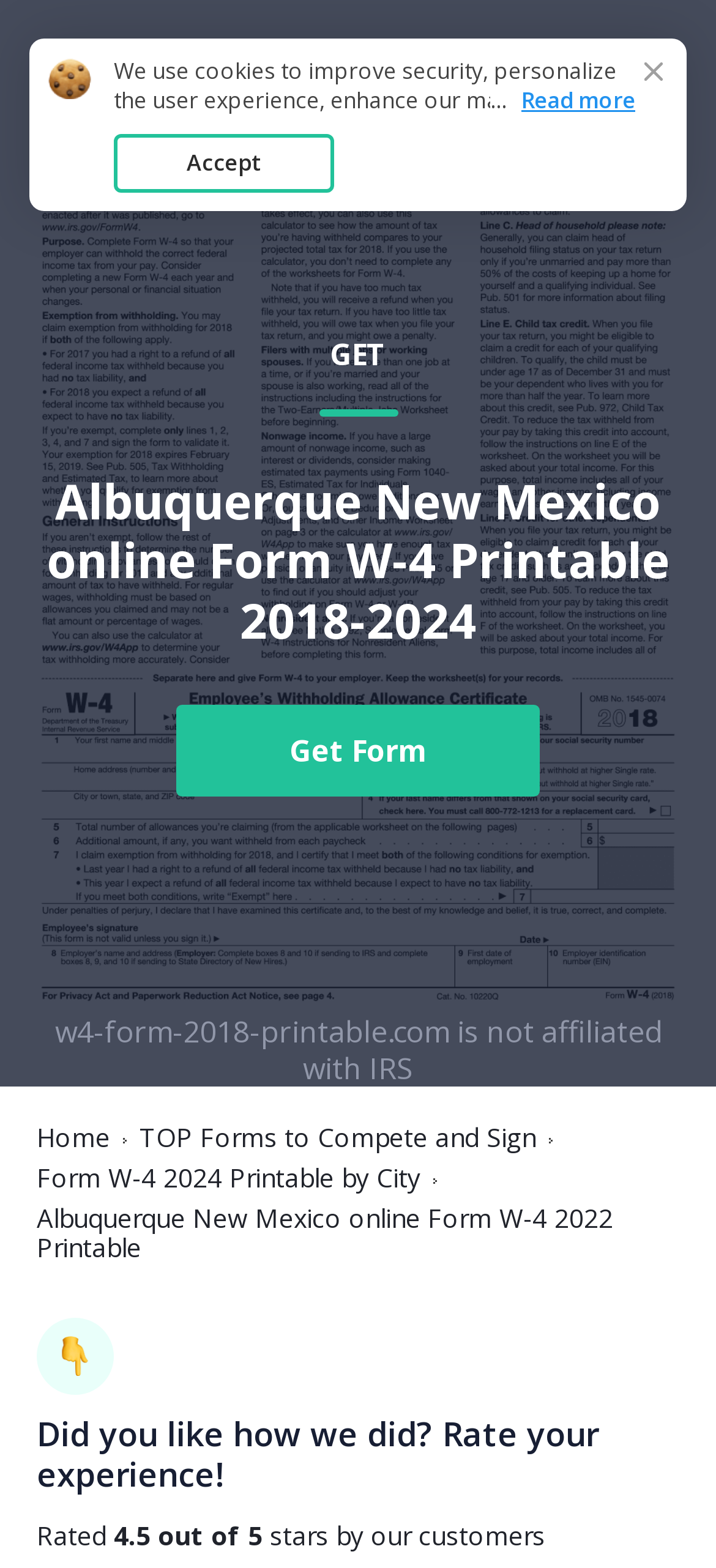What is the name of the form on this webpage?
Answer the question with a single word or phrase derived from the image.

Form W-4 2024 Printable